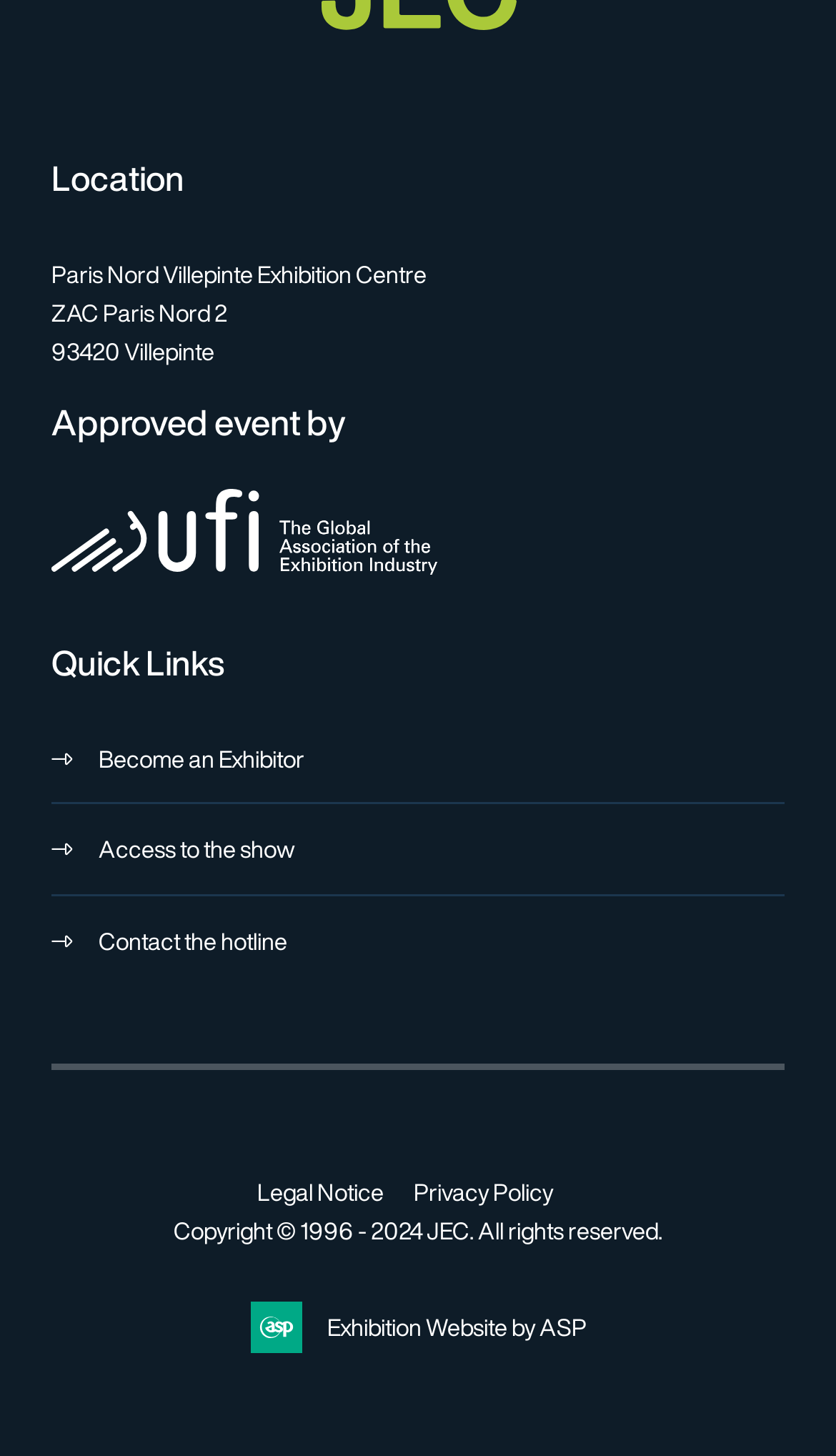Could you locate the bounding box coordinates for the section that should be clicked to accomplish this task: "Access the show".

[0.062, 0.575, 0.354, 0.591]